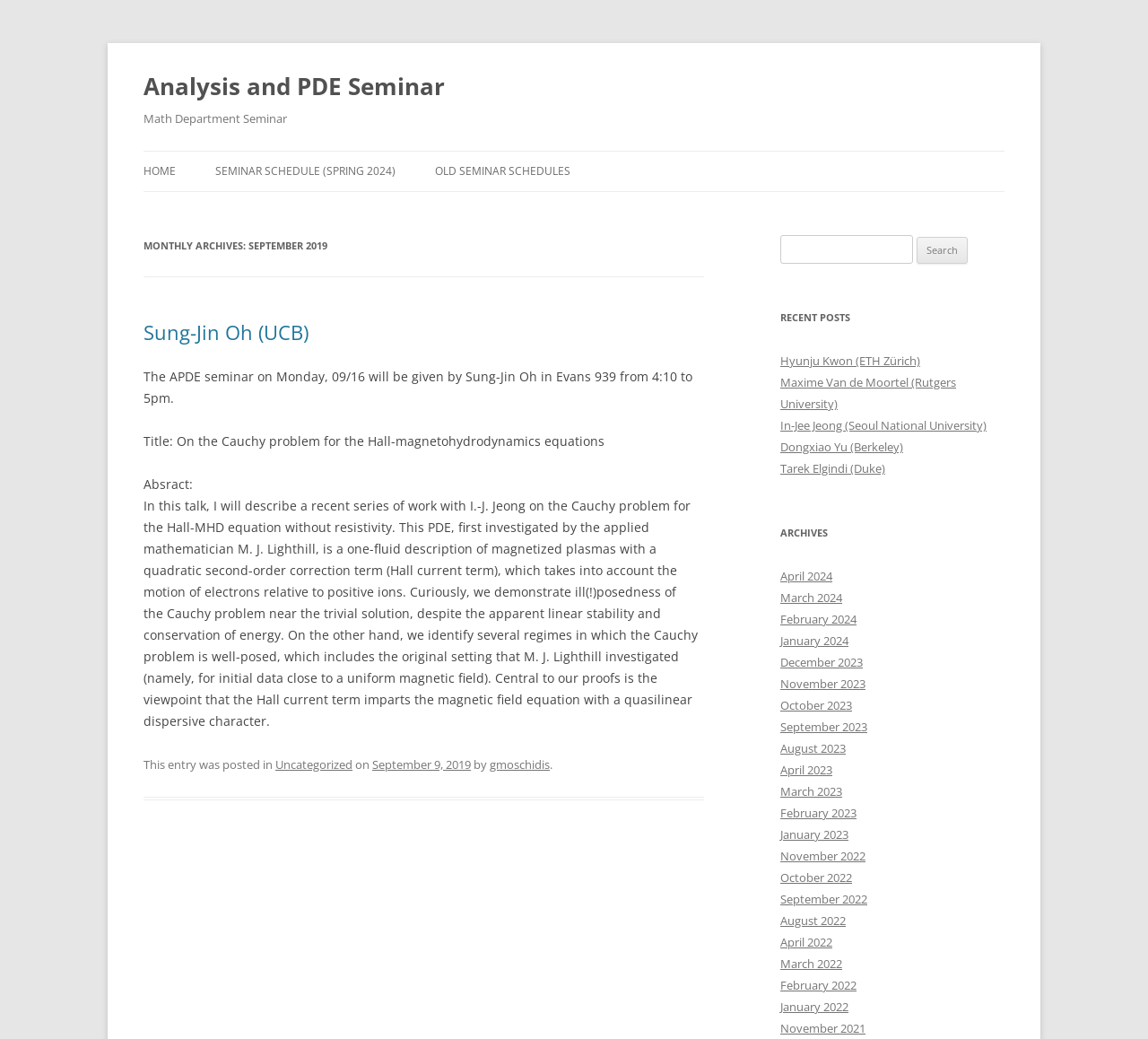Pinpoint the bounding box coordinates for the area that should be clicked to perform the following instruction: "Click the 'Register now' link".

None